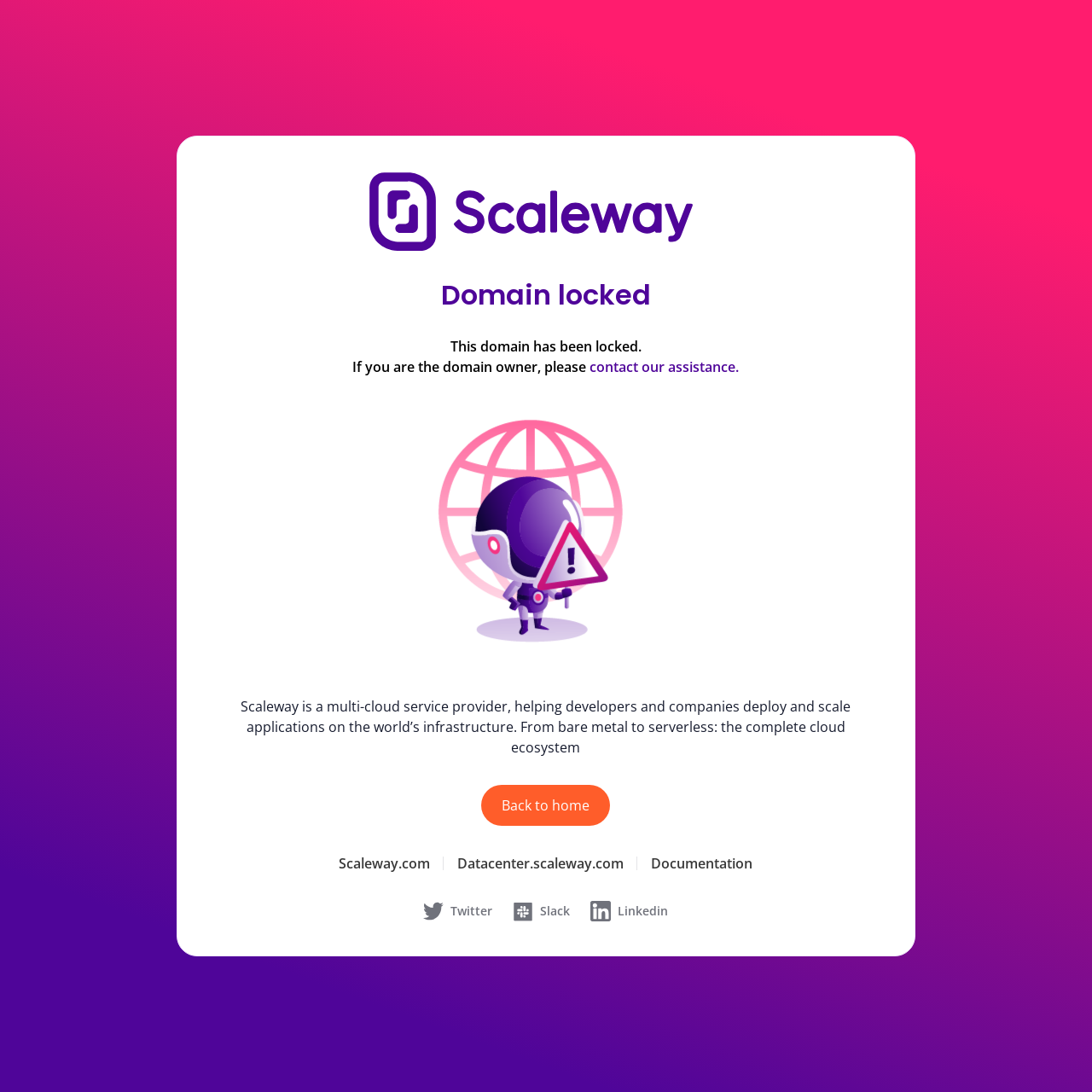Determine the coordinates of the bounding box for the clickable area needed to execute this instruction: "Check Twitter".

[0.388, 0.825, 0.451, 0.844]